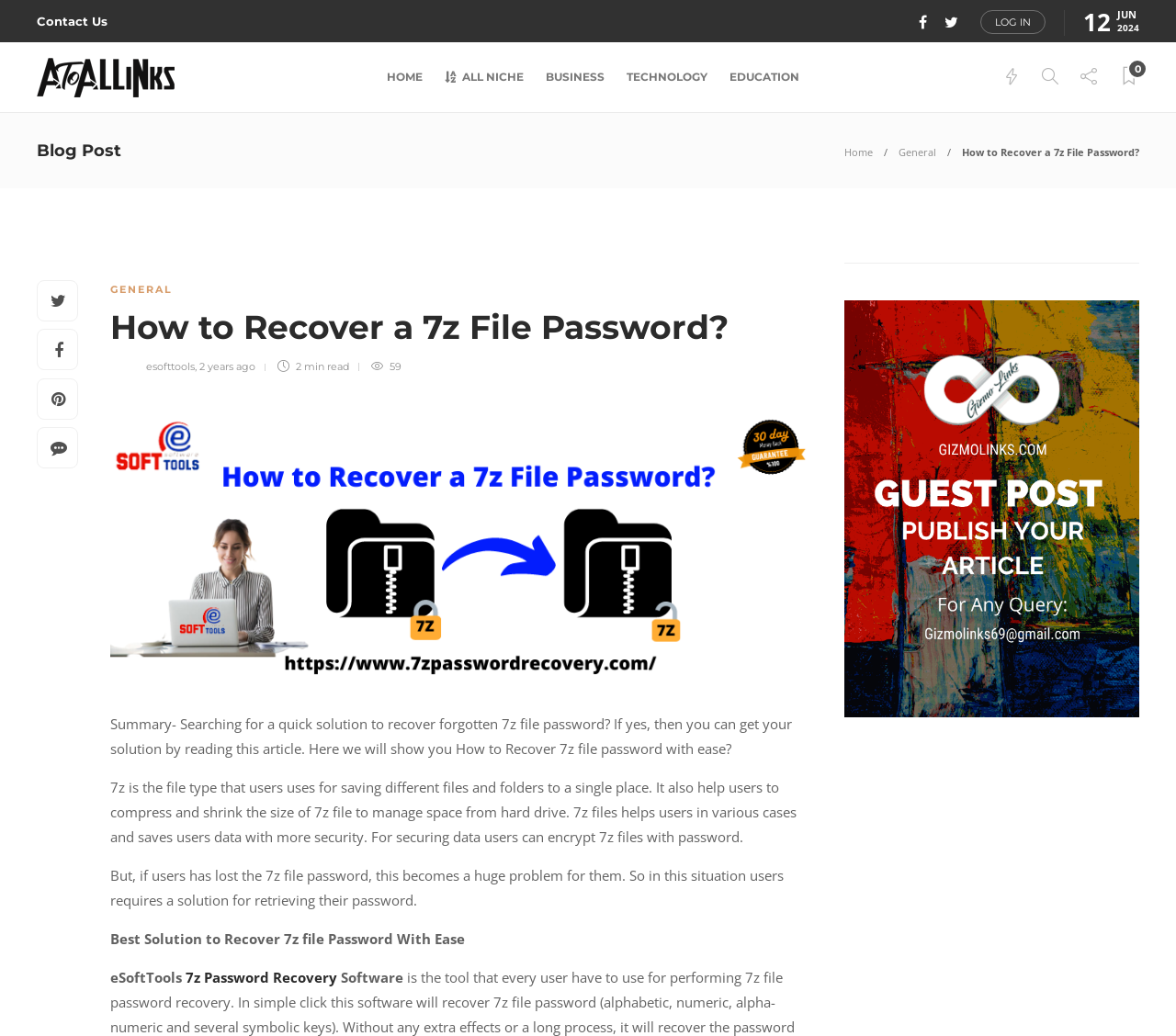Pinpoint the bounding box coordinates of the clickable element needed to complete the instruction: "Click on the '7z Password Recovery' software link". The coordinates should be provided as four float numbers between 0 and 1: [left, top, right, bottom].

[0.158, 0.934, 0.287, 0.952]